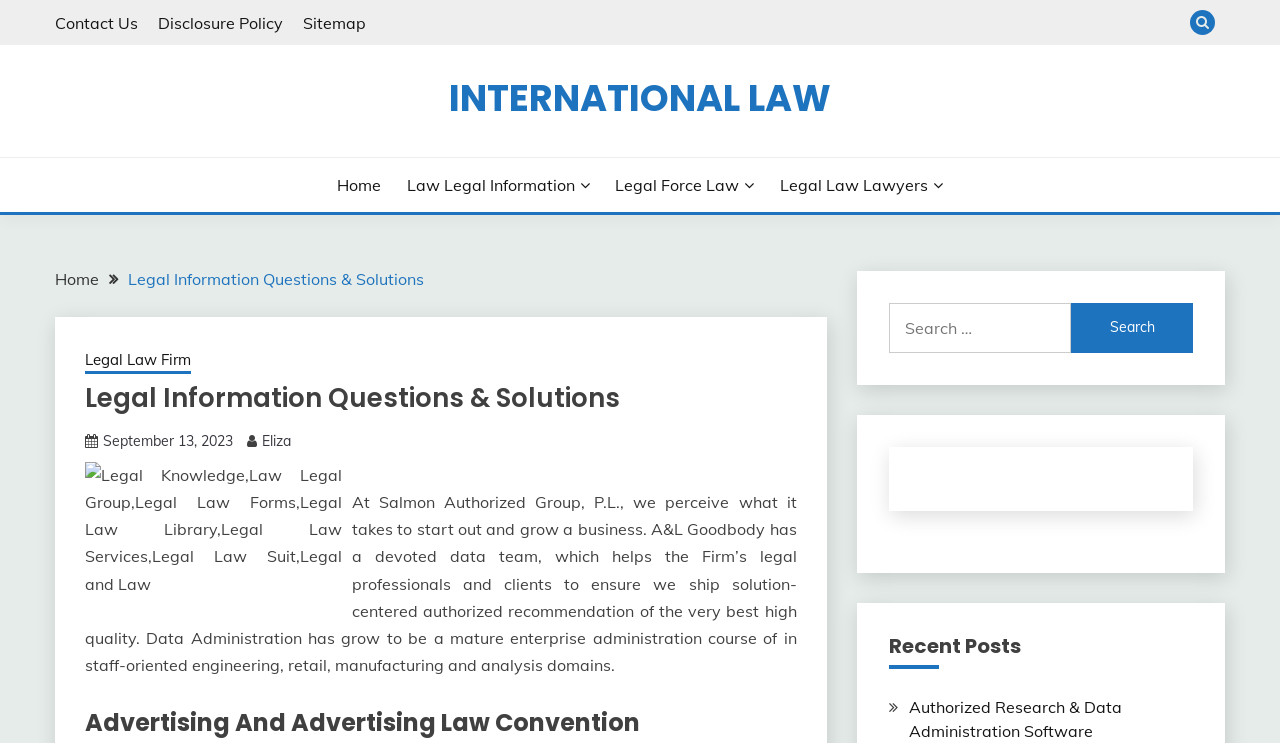Can you find the bounding box coordinates of the area I should click to execute the following instruction: "Go to Home"?

[0.263, 0.233, 0.298, 0.265]